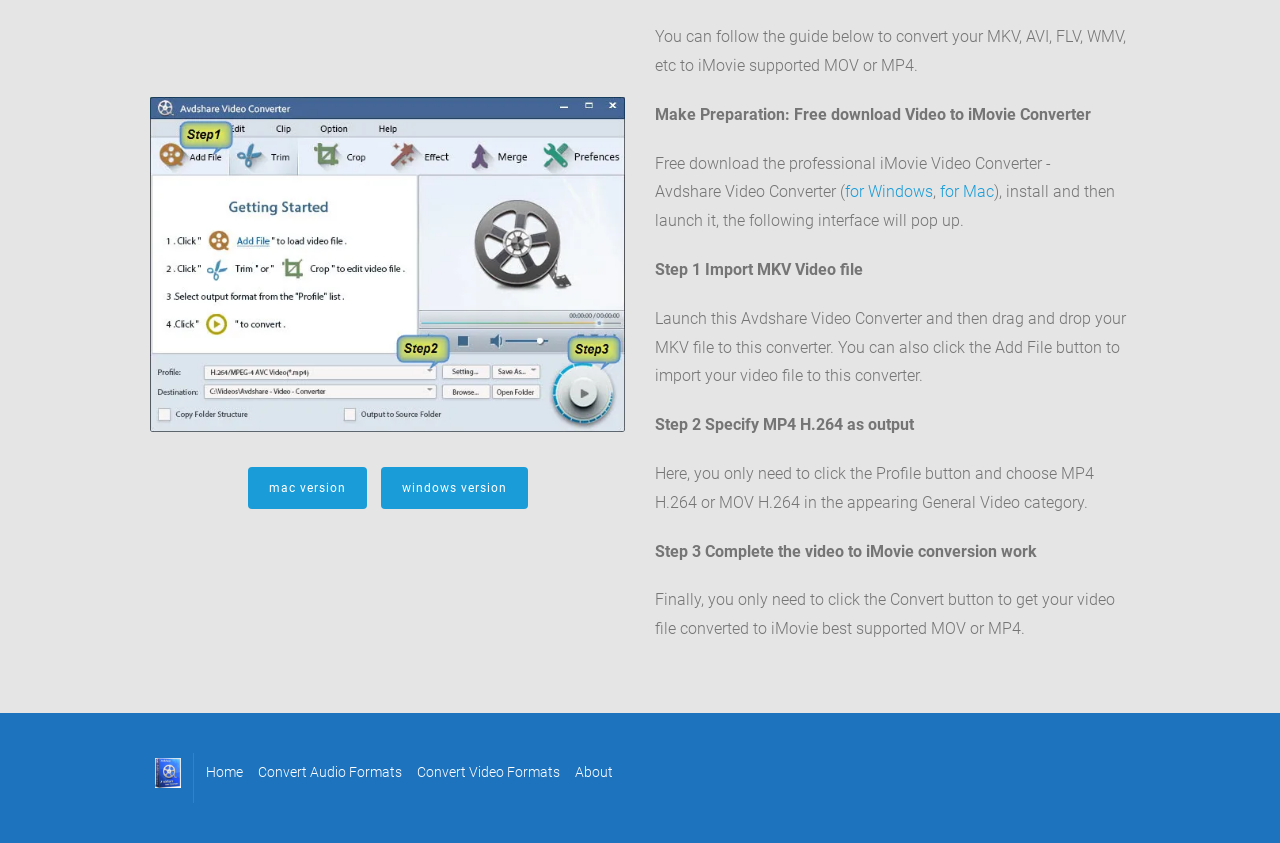Indicate the bounding box coordinates of the element that must be clicked to execute the instruction: "View the 'cello lessons thousand oaks' page". The coordinates should be given as four float numbers between 0 and 1, i.e., [left, top, right, bottom].

None